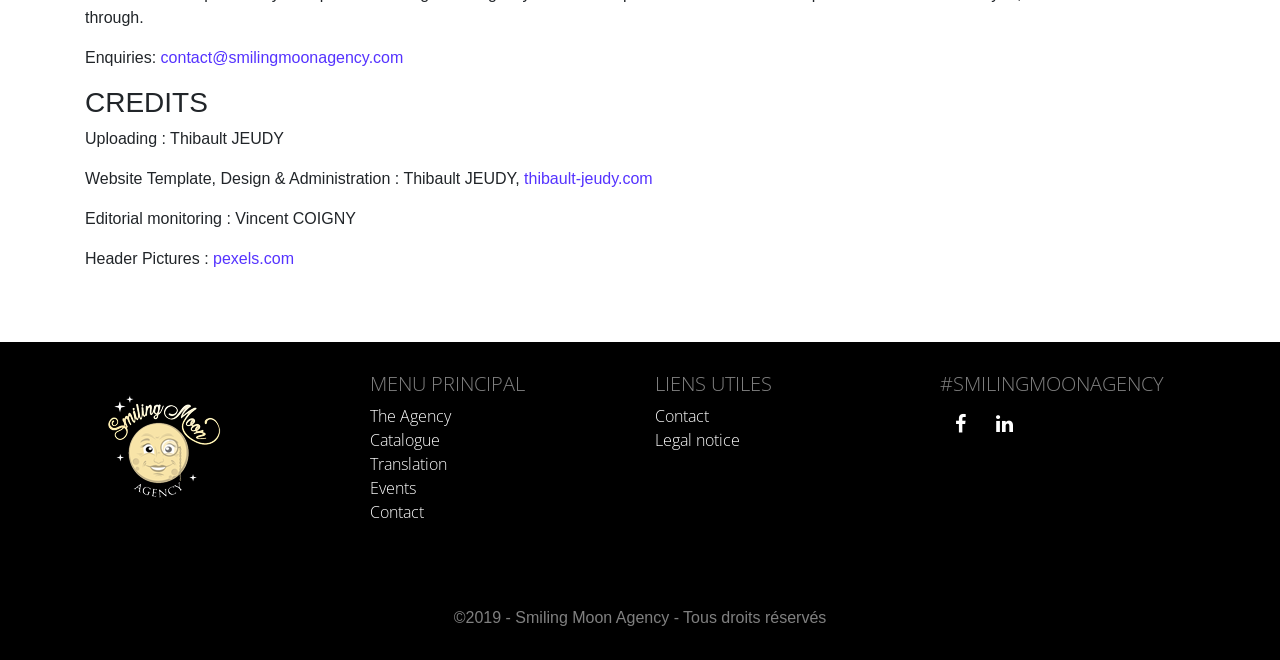Provide a thorough and detailed response to the question by examining the image: 
What is the name of the agency?

The name of the agency can be inferred from the copyright notice at the bottom of the webpage, which says '©2019 - Smiling Moon Agency - Tous droits réservés'.